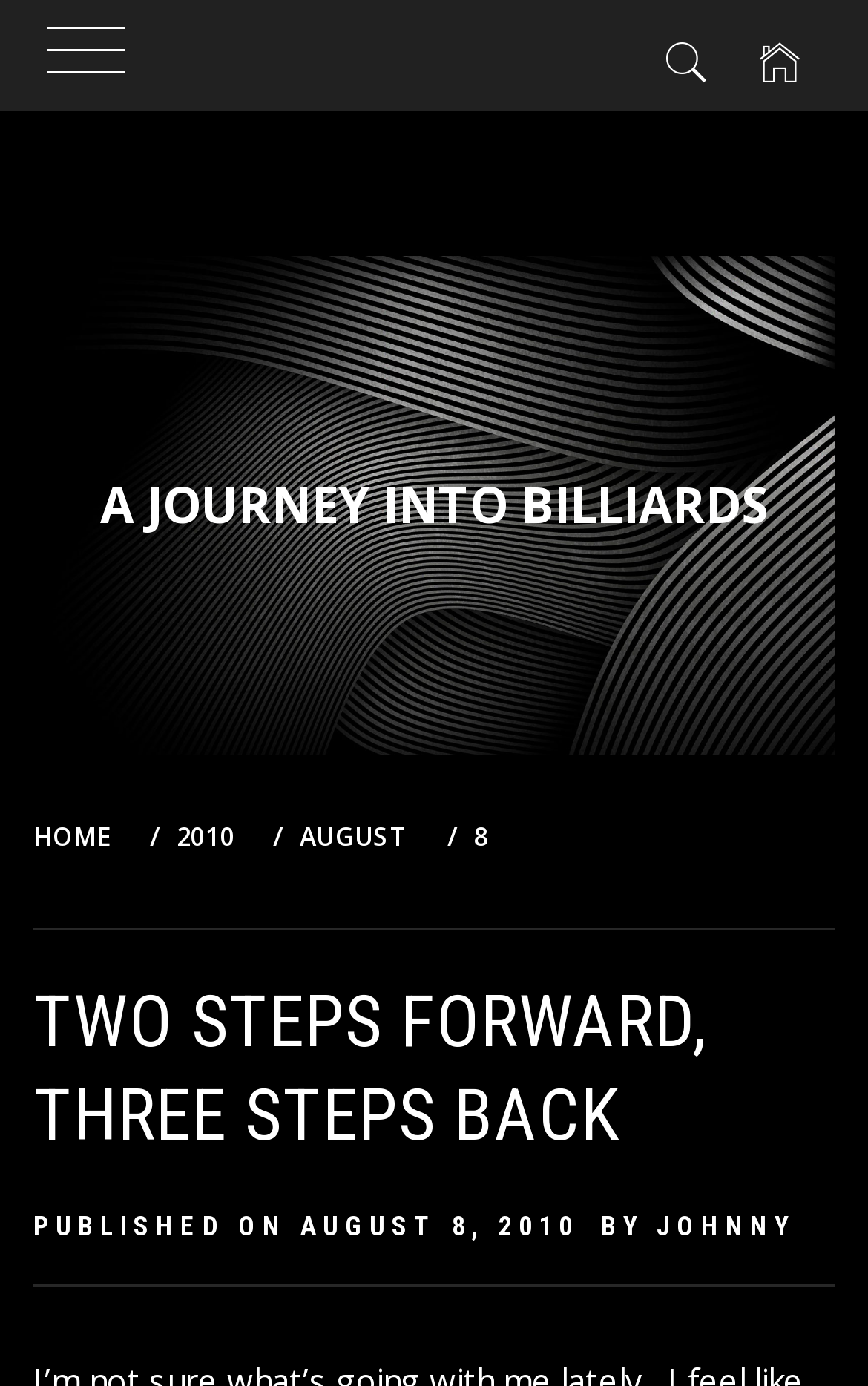What is the position of the link 'HOME'?
Please provide a comprehensive answer based on the details in the screenshot.

By examining the bounding box coordinates of the link 'HOME' at [0.038, 0.59, 0.147, 0.614], I determined that it is located at the top-left position within the breadcrumbs navigation.